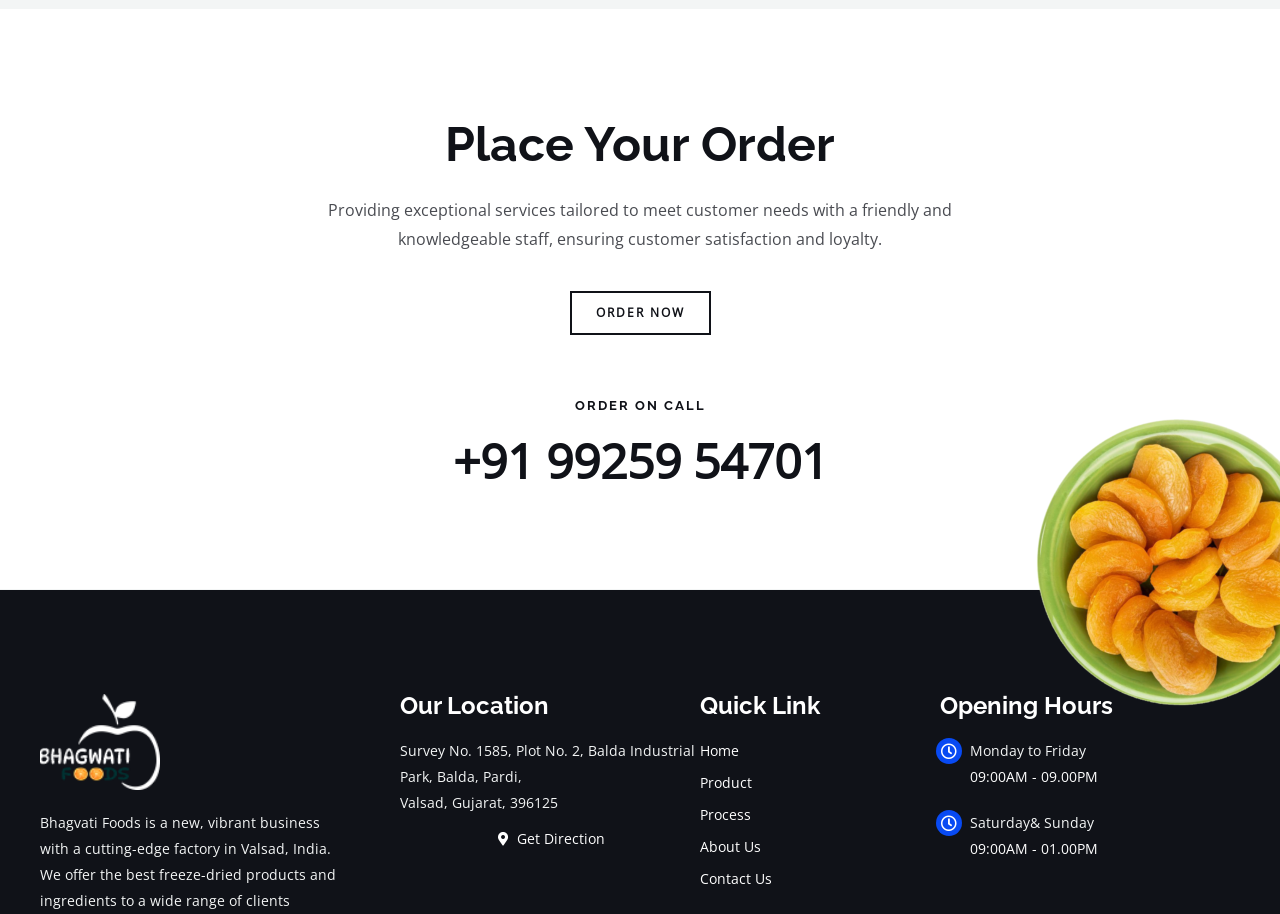What are the operating hours on Saturday and Sunday?
Please provide a detailed and comprehensive answer to the question.

The operating hours on Saturday and Sunday are from 09:00AM to 01.00PM, as indicated by the 'Saturday & Sunday' section under 'Opening Hours'.